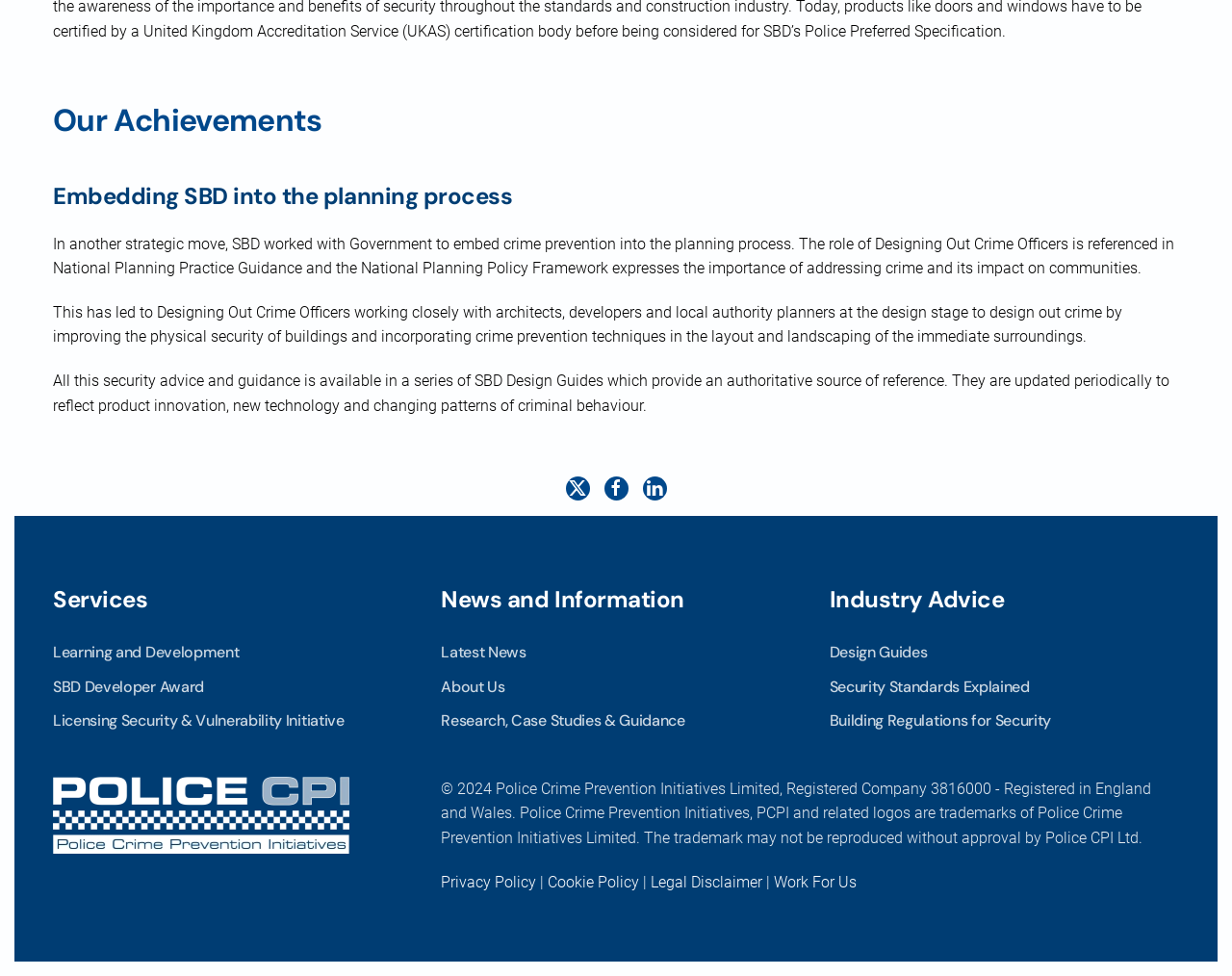What is the role of Designing Out Crime Officers?
Give a detailed and exhaustive answer to the question.

According to the text, Designing Out Crime Officers work closely with architects, developers, and local authority planners at the design stage to design out crime by improving the physical security of buildings and incorporating crime prevention techniques in the layout and landscaping of the immediate surroundings.